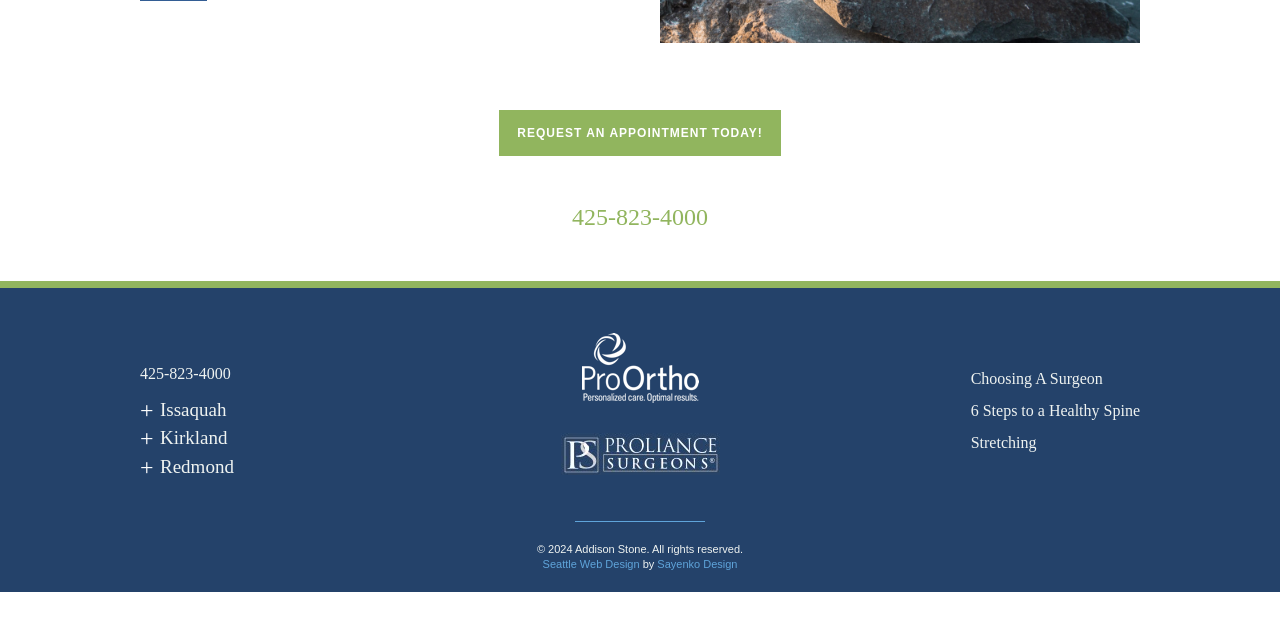Please provide the bounding box coordinate of the region that matches the element description: title="Visit the main page". Coordinates should be in the format (top-left x, top-left y, bottom-right x, bottom-right y) and all values should be between 0 and 1.

None